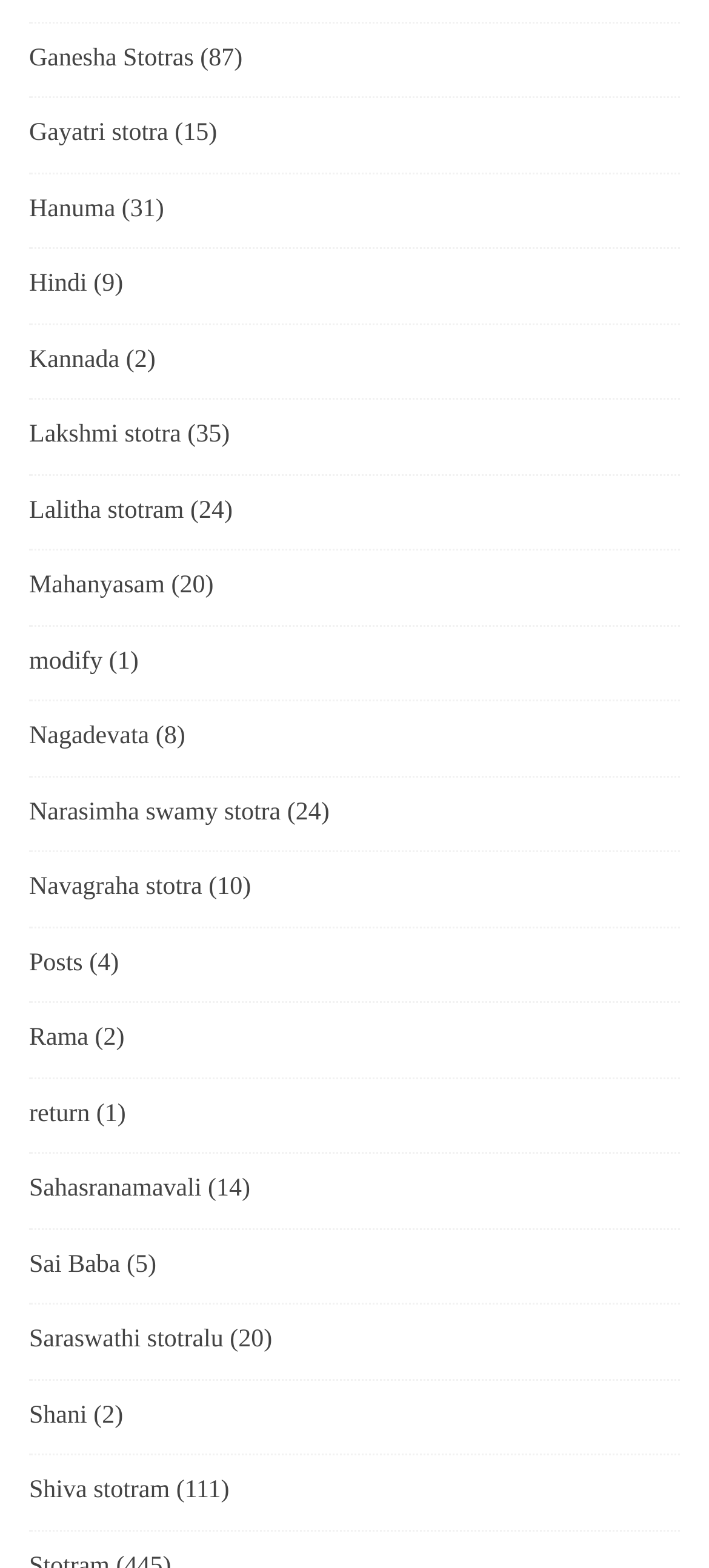Provide a short answer using a single word or phrase for the following question: 
What is the first stotra listed?

Ganesha Stotras